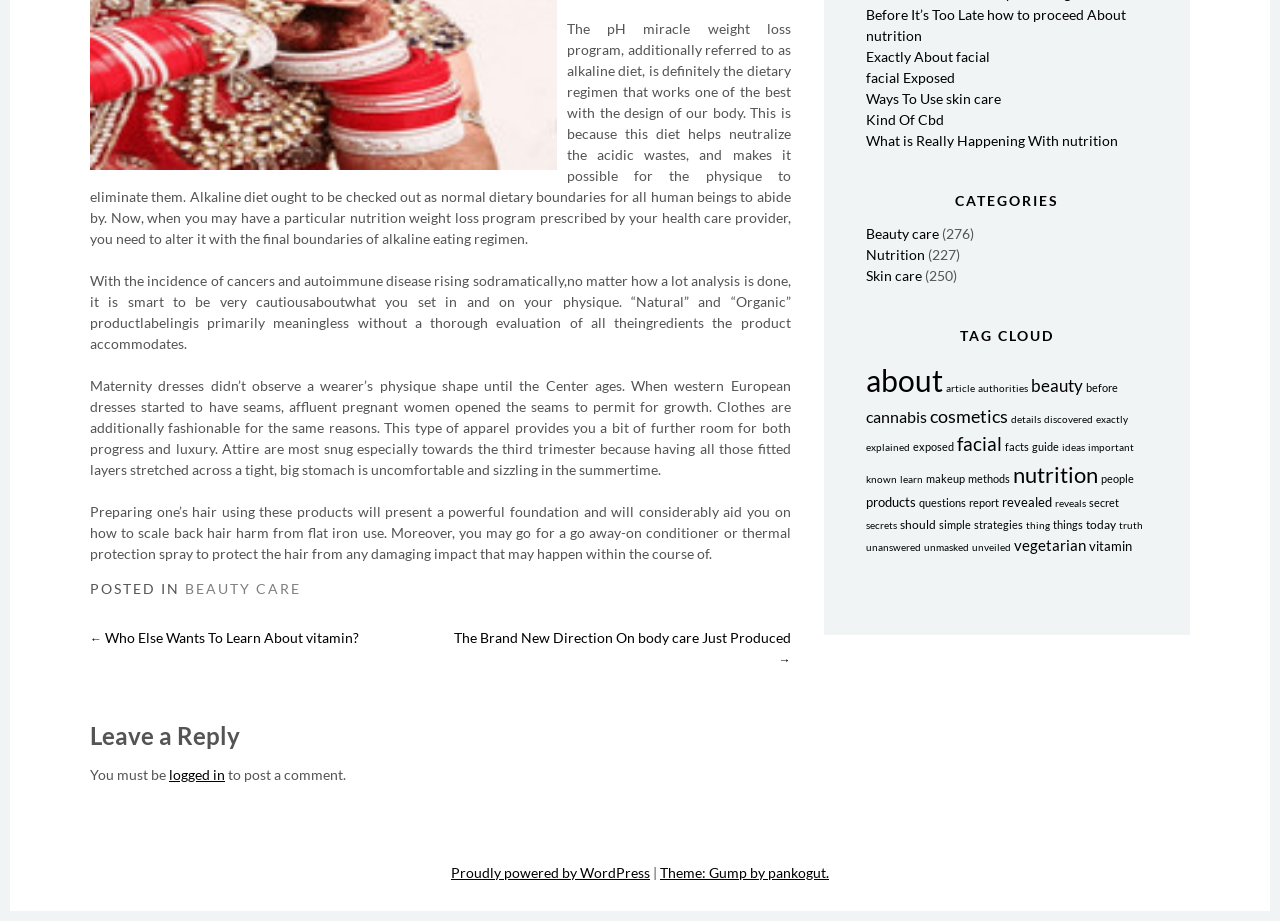Predict the bounding box coordinates for the UI element described as: "Ways To Use skin care". The coordinates should be four float numbers between 0 and 1, presented as [left, top, right, bottom].

[0.676, 0.098, 0.782, 0.116]